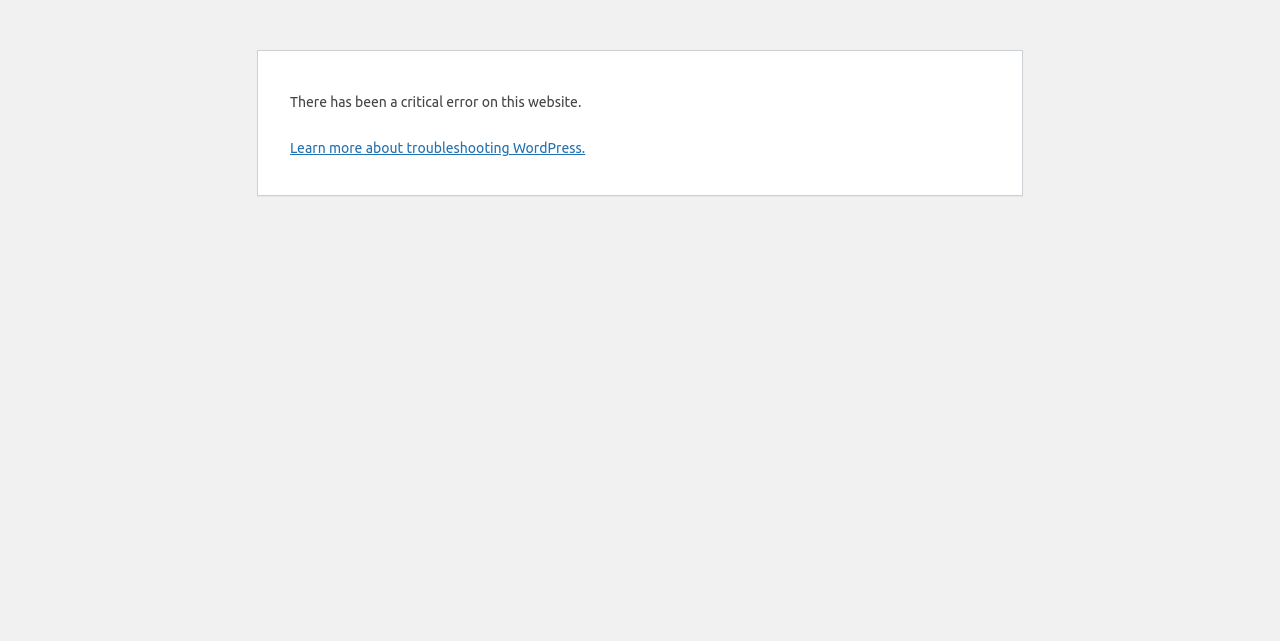Given the description Learn more about troubleshooting WordPress., predict the bounding box coordinates of the UI element. Ensure the coordinates are in the format (top-left x, top-left y, bottom-right x, bottom-right y) and all values are between 0 and 1.

[0.227, 0.218, 0.457, 0.243]